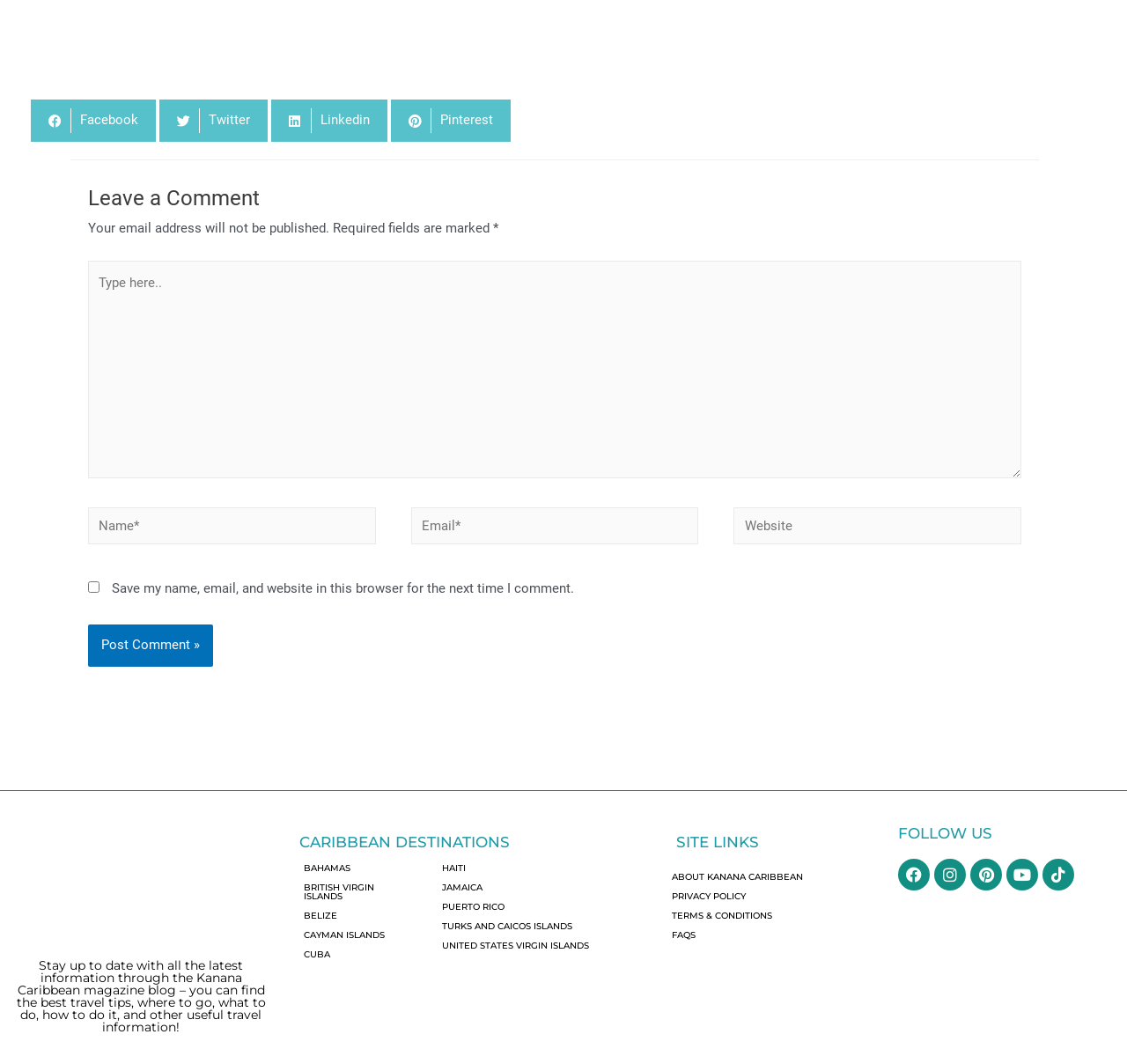Use a single word or phrase to answer the question: 
What type of information can be found on this website?

Travel tips